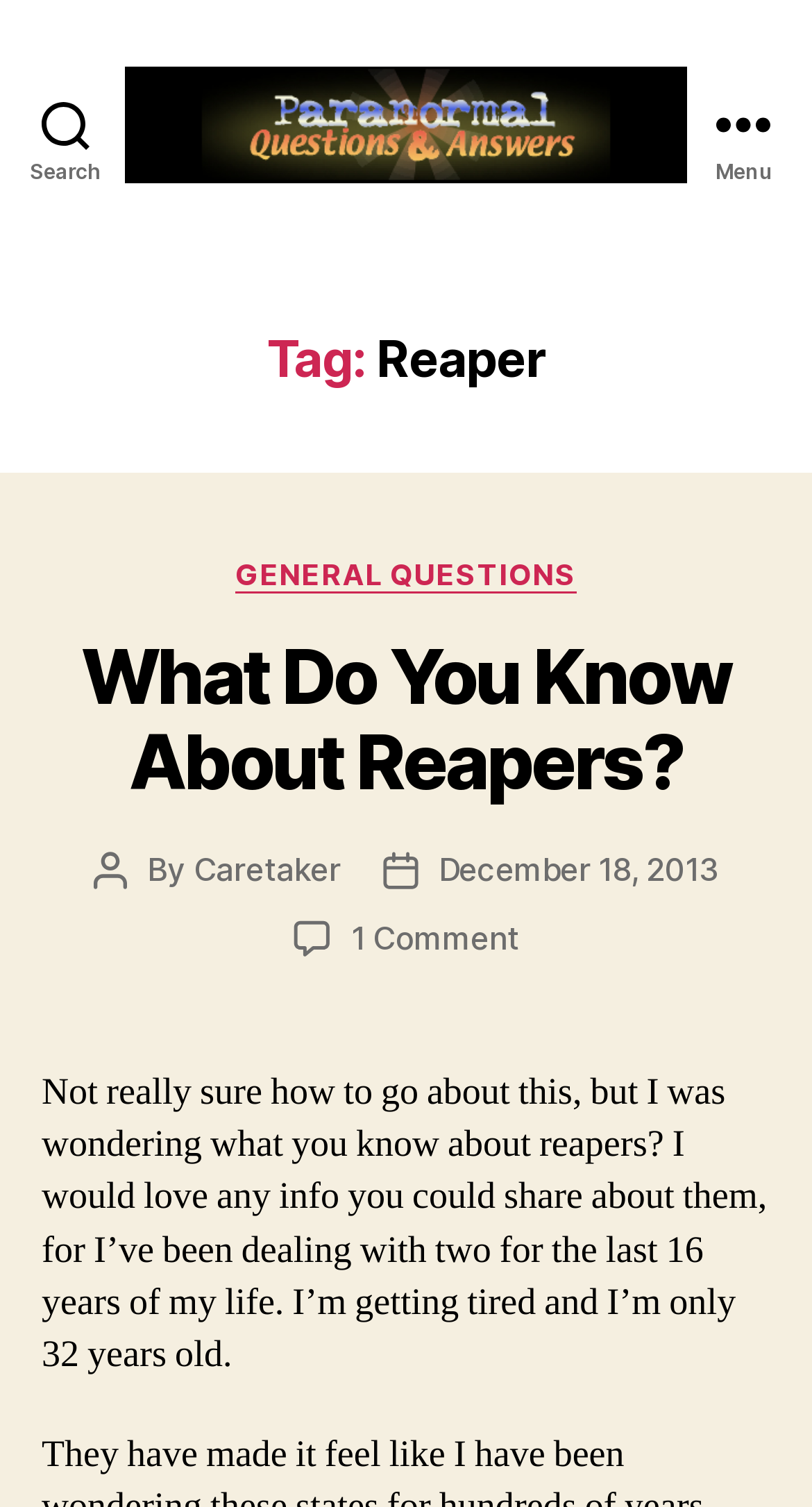Pinpoint the bounding box coordinates of the clickable element needed to complete the instruction: "Read the article about reapers". The coordinates should be provided as four float numbers between 0 and 1: [left, top, right, bottom].

[0.051, 0.422, 0.949, 0.535]